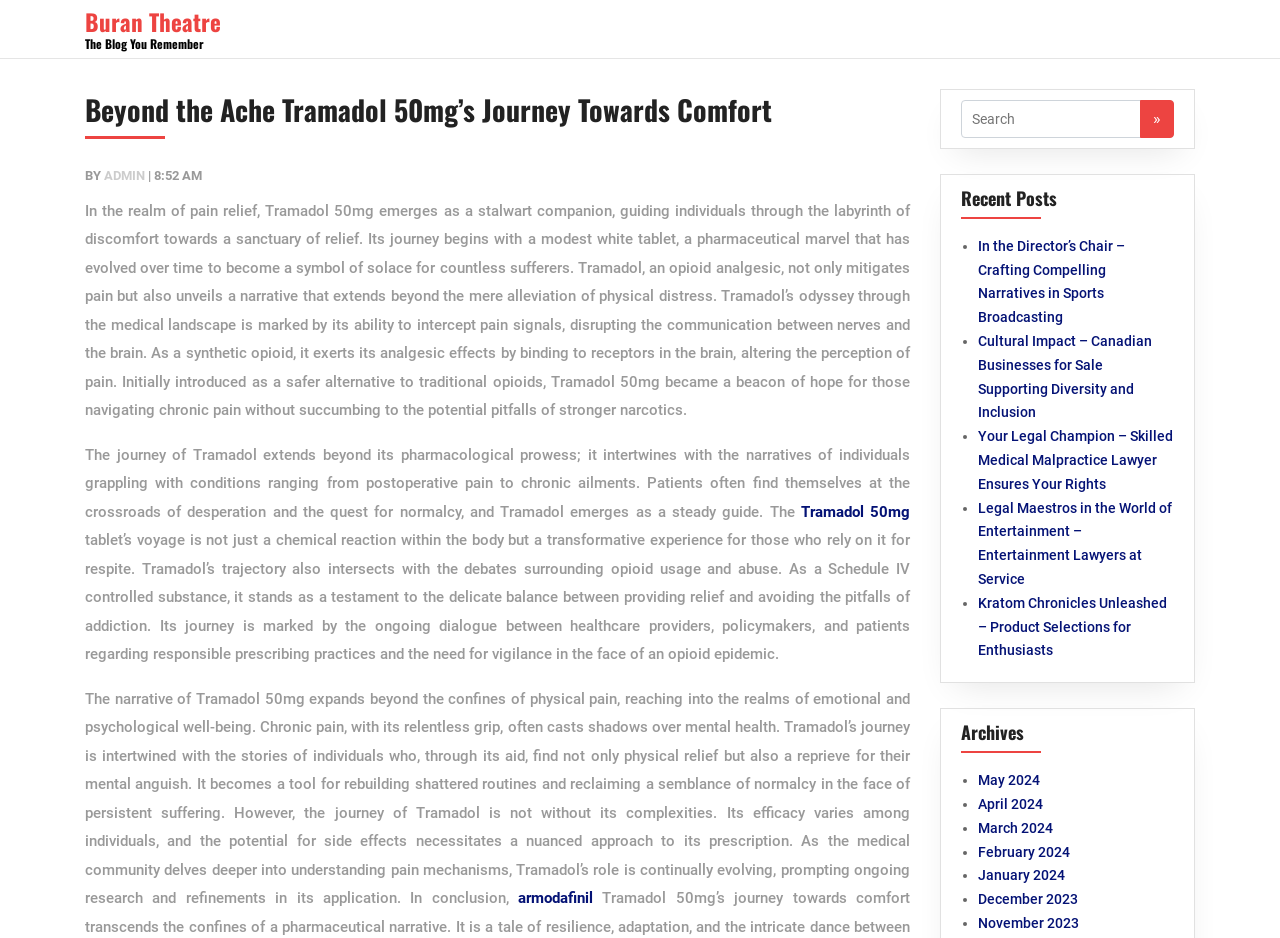Find the bounding box coordinates of the element's region that should be clicked in order to follow the given instruction: "Search for something in the search box". The coordinates should consist of four float numbers between 0 and 1, i.e., [left, top, right, bottom].

[0.751, 0.106, 0.917, 0.147]